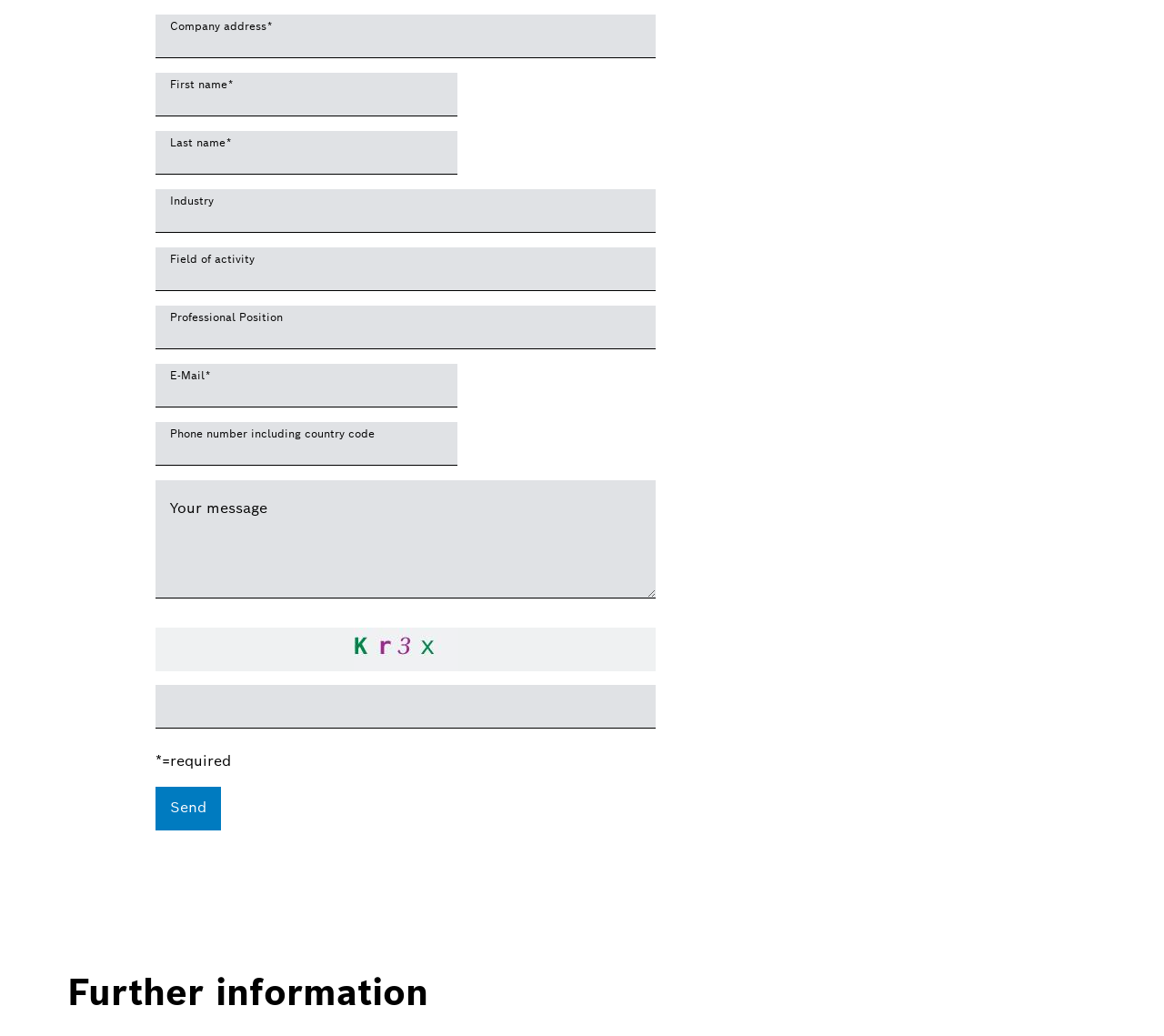Identify the bounding box coordinates for the UI element that matches this description: "input value="Your message" Your message".

[0.134, 0.463, 0.563, 0.577]